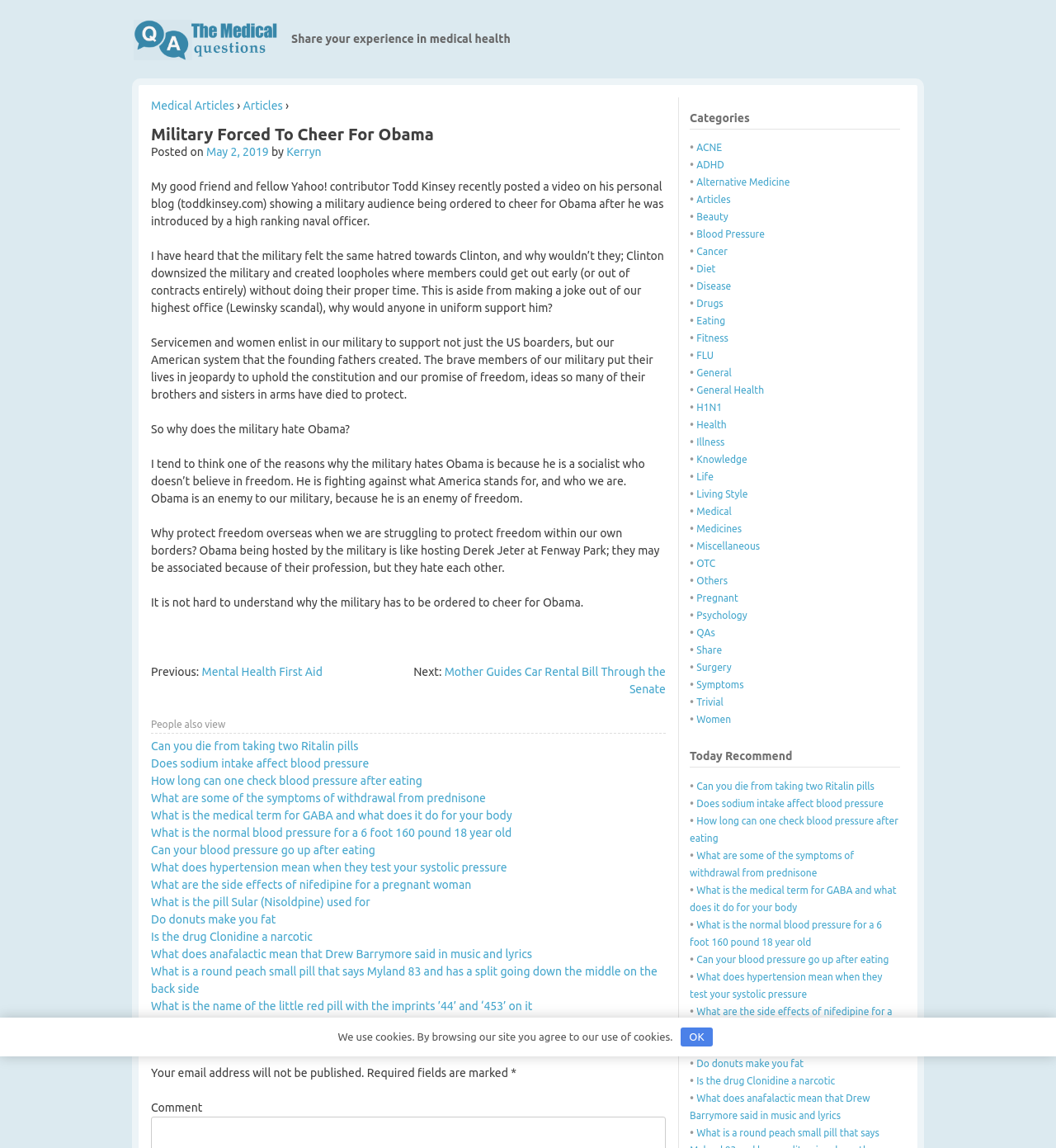Find the bounding box coordinates of the UI element according to this description: "Cancer".

[0.66, 0.214, 0.689, 0.224]